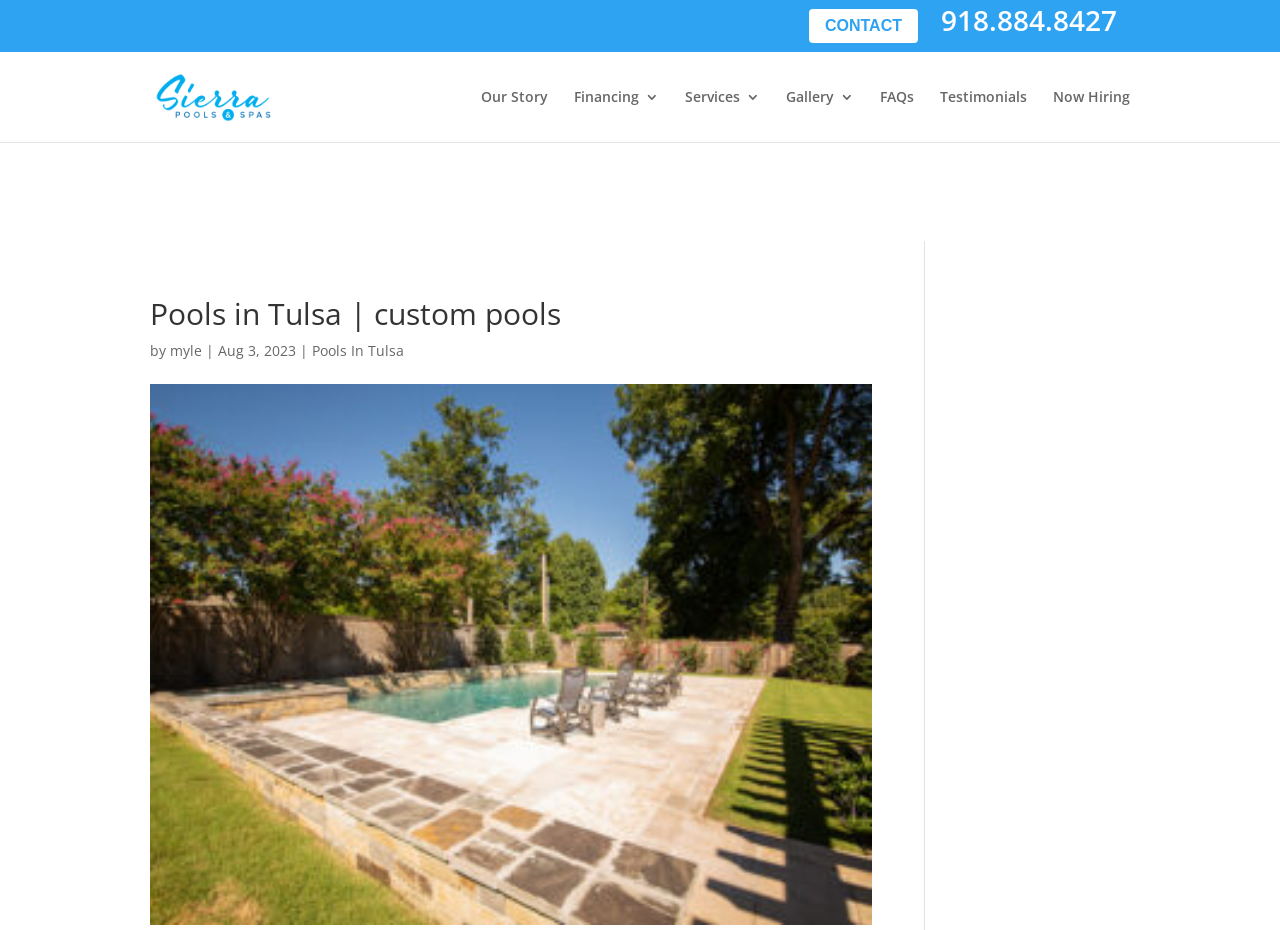What is the position of the 'CONTACT' link?
Utilize the information in the image to give a detailed answer to the question.

I determined the position of the 'CONTACT' link by looking at its bounding box coordinates [0.632, 0.01, 0.717, 0.047], which indicate that it is located at the top right section of the page.